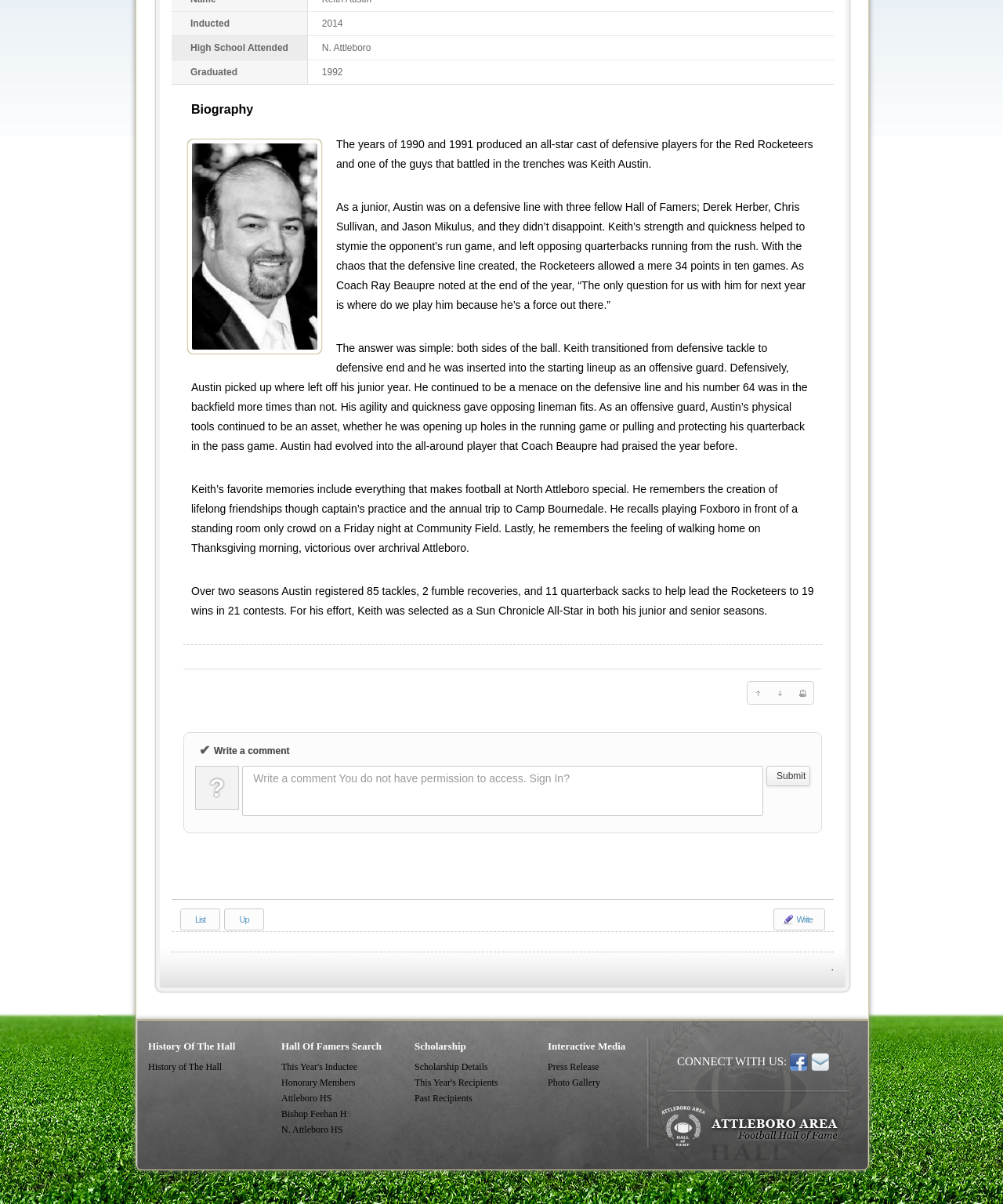Locate the bounding box of the user interface element based on this description: "parent_node: CONNECT WITH US:".

[0.806, 0.876, 0.827, 0.886]